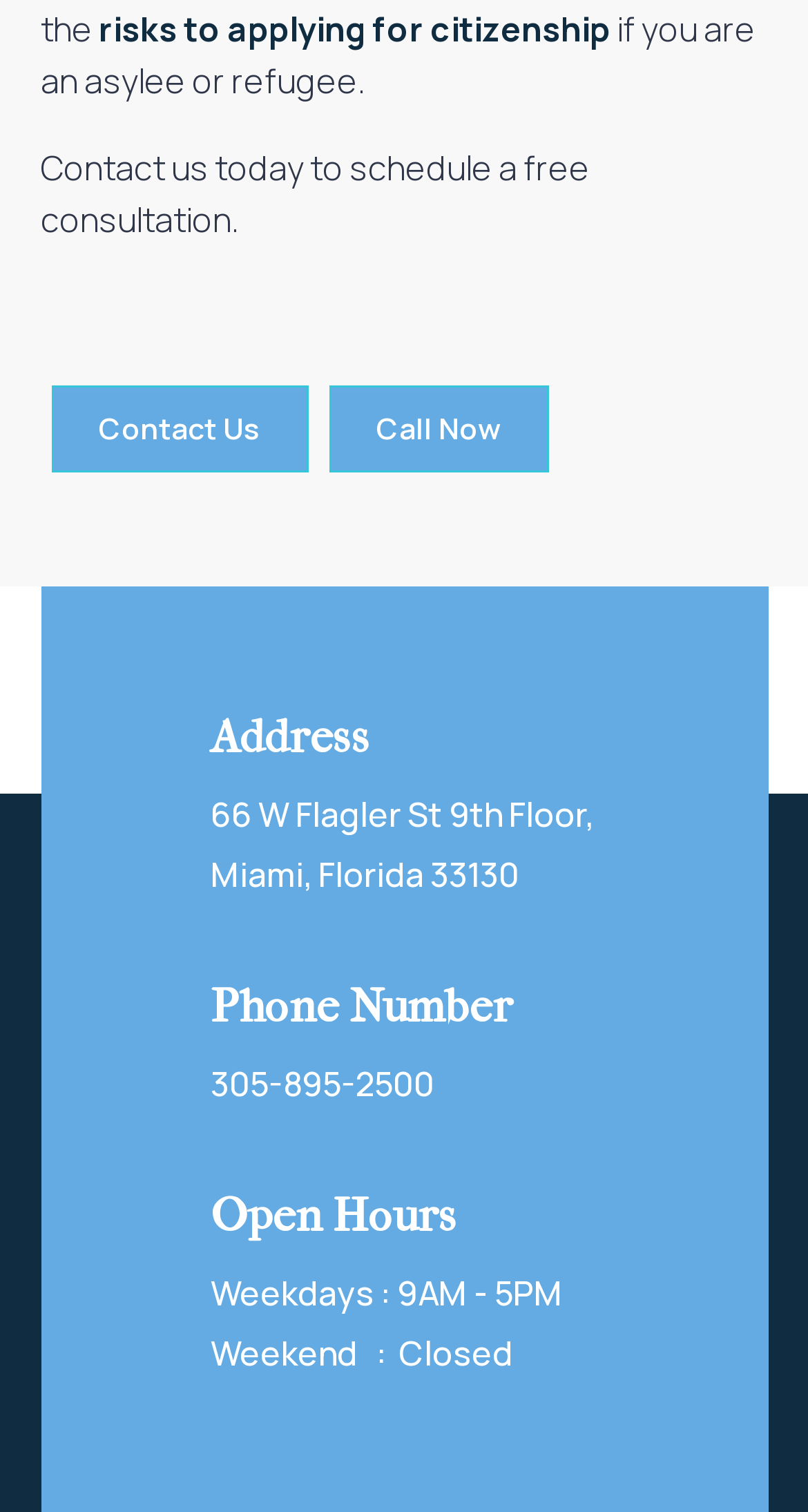Please determine the bounding box coordinates for the UI element described as: "risks to applying for citizenship".

[0.122, 0.004, 0.755, 0.034]